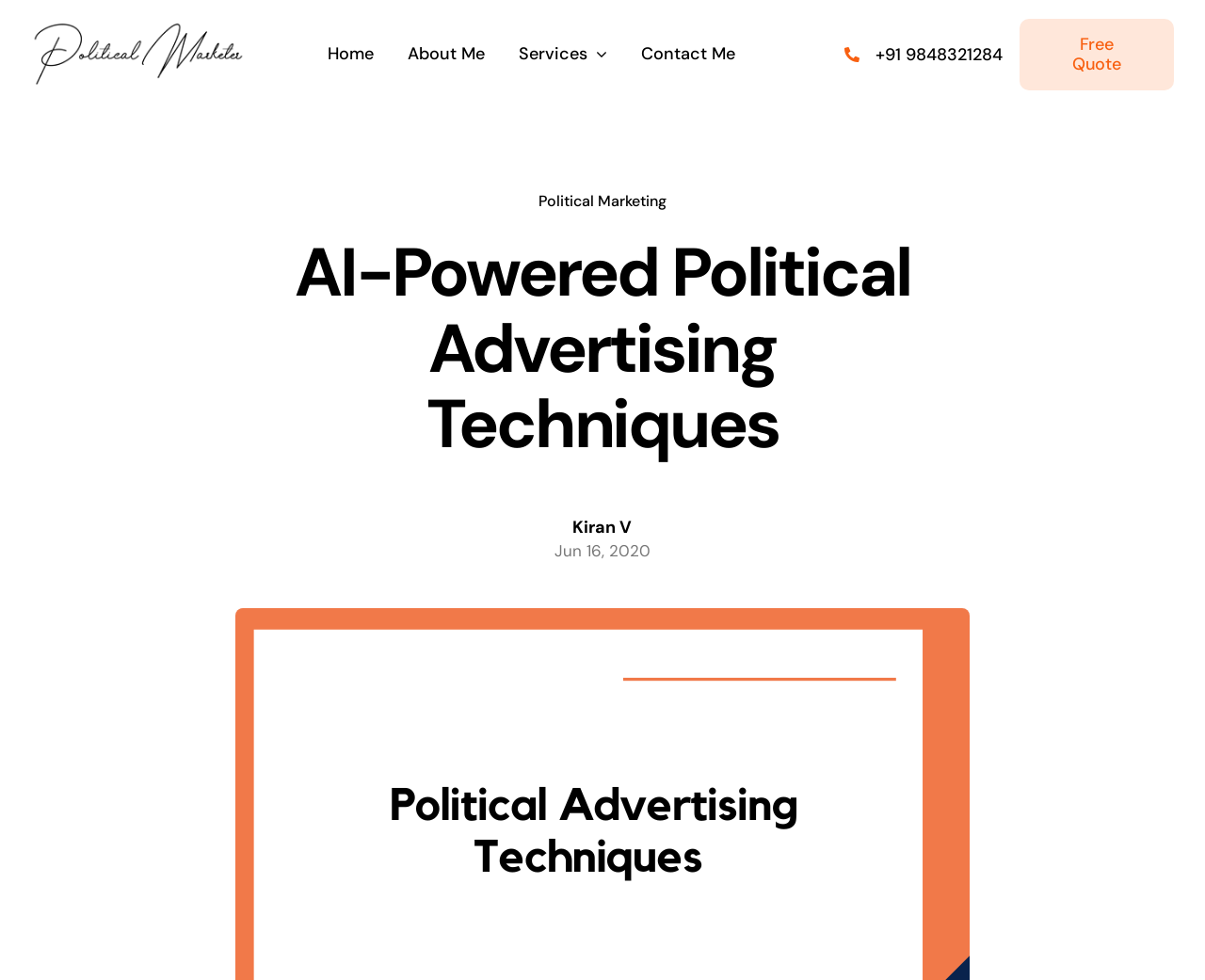How many navigation links are there?
Using the image as a reference, answer the question in detail.

I counted the number of link elements under the navigation element with the bounding box coordinates [0.204, 0.021, 0.678, 0.09], which are 'Home', 'About Me', 'Services', and 'Contact Me'.